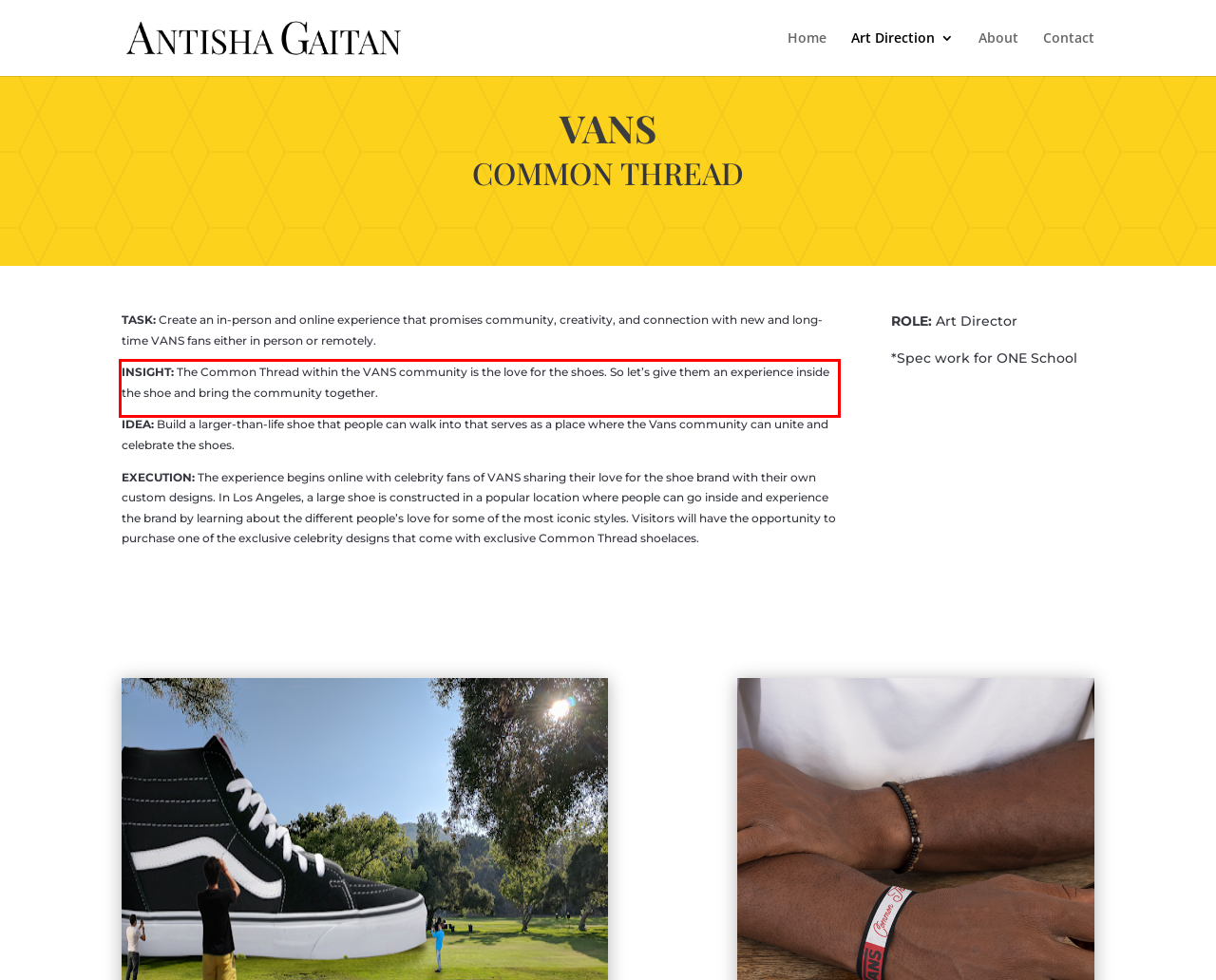Please extract the text content within the red bounding box on the webpage screenshot using OCR.

INSIGHT: The Common Thread within the VANS community is the love for the shoes. So let’s give them an experience inside the shoe and bring the community together.